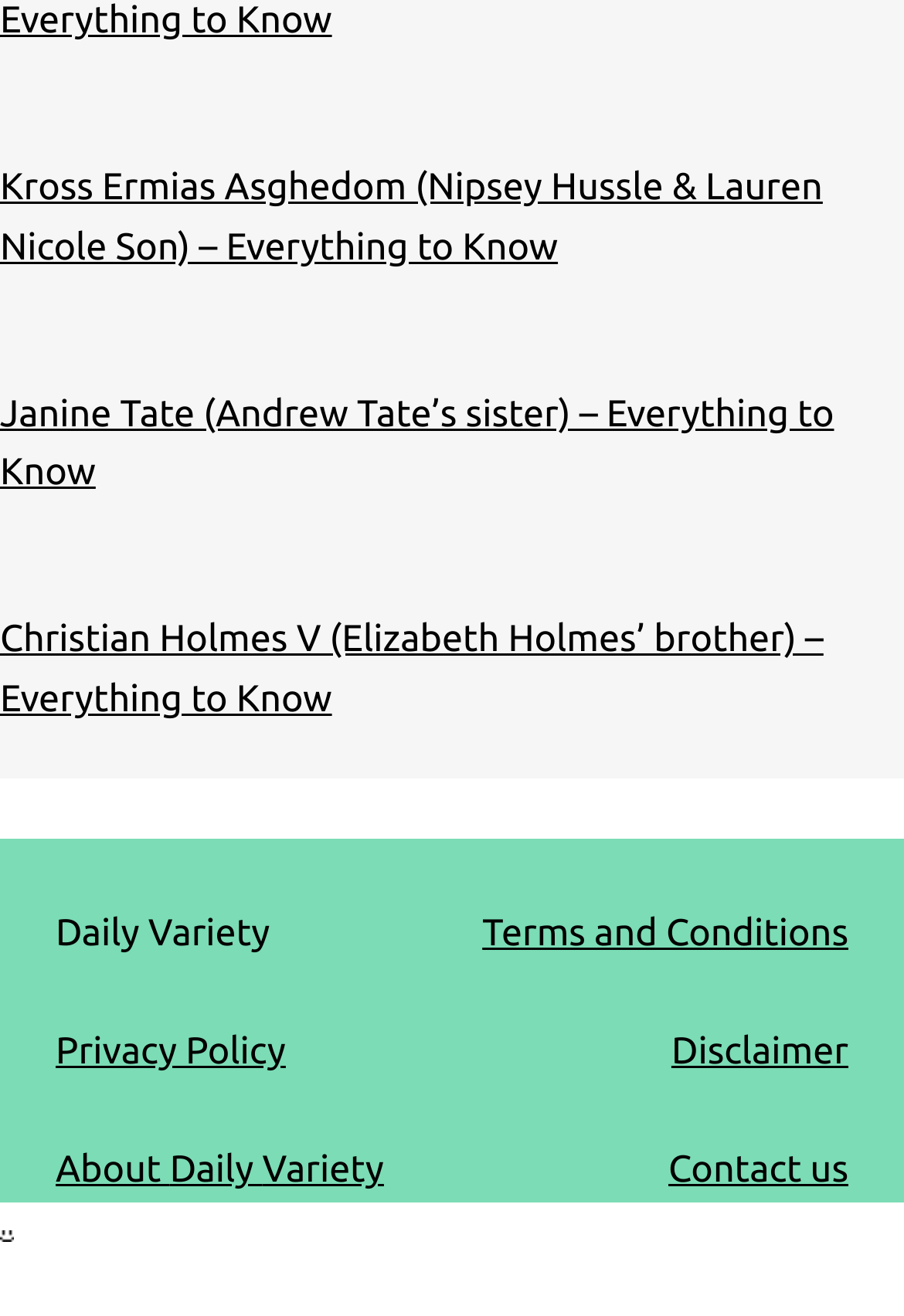Locate the bounding box coordinates of the clickable part needed for the task: "Visit Daily Variety".

[0.062, 0.694, 0.298, 0.726]